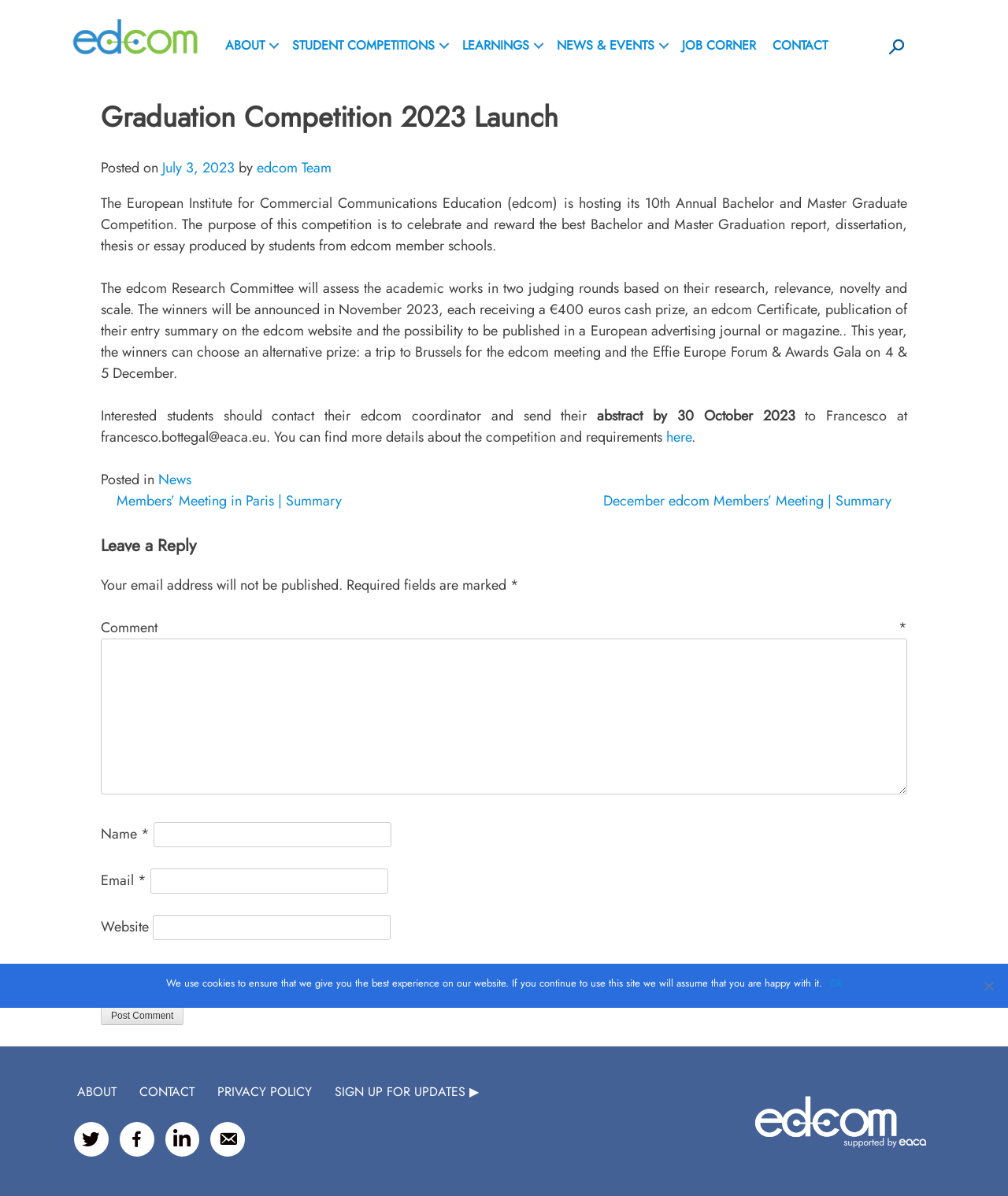Pinpoint the bounding box coordinates of the area that must be clicked to complete this instruction: "Leave a reply".

[0.1, 0.516, 0.891, 0.533]